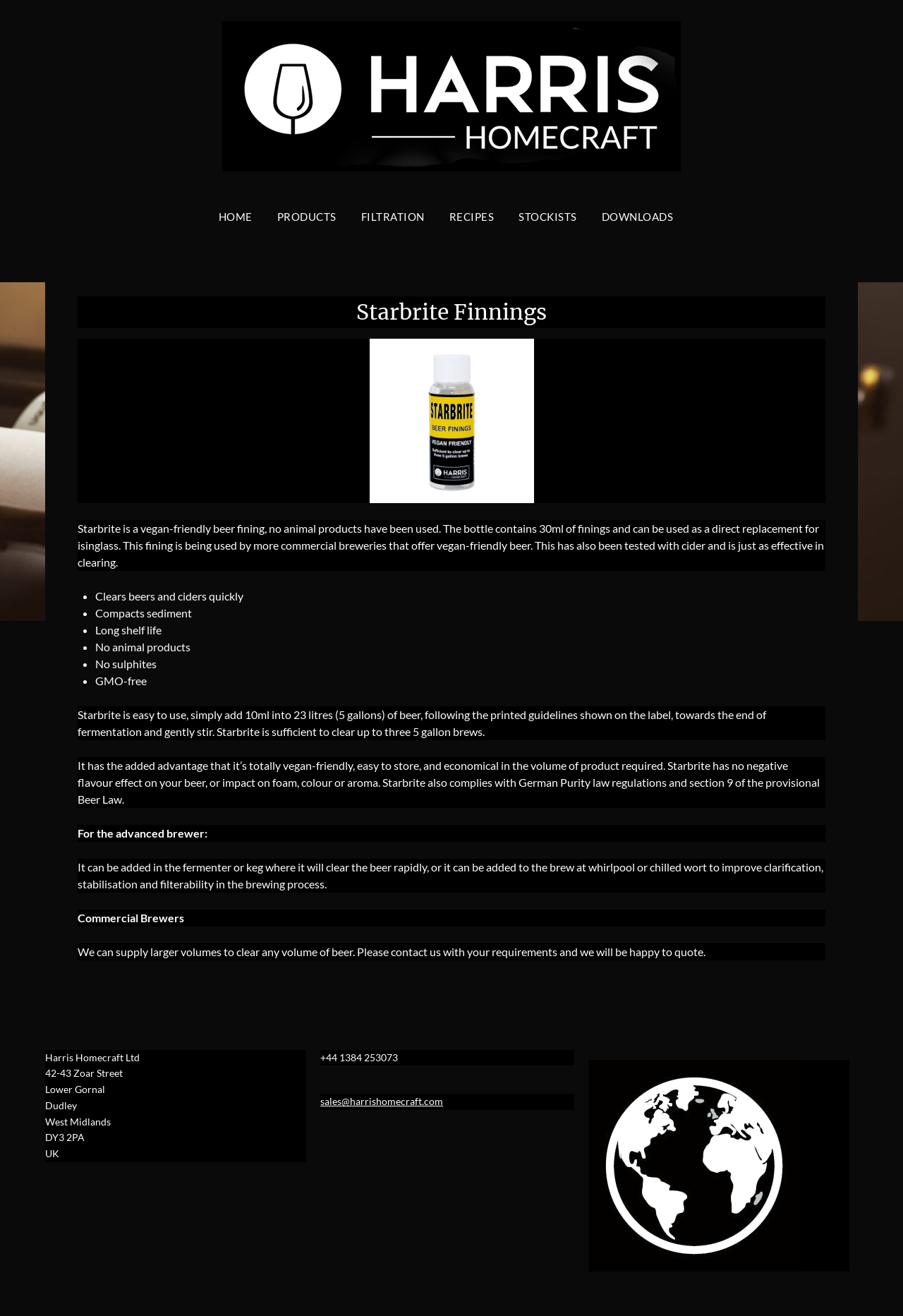Write an extensive caption that covers every aspect of the webpage.

The webpage is about Starbrite Finnings, a product offered by Harris Homecraft Ltd. At the top left corner, there is a logo of Harris Homecraft Ltd, which is an image link. Below the logo, there are six navigation links: HOME, PRODUCTS, FILTRATION, RECIPES, STOCKISTS, and DOWNLOADS, arranged horizontally.

The main content of the webpage is divided into two sections. The first section is an article that takes up most of the page. It starts with a heading "Starbrite Finnings" followed by an image of Harris Starbrite Beer Finings. Below the image, there is a paragraph of text that describes the product, stating that it is vegan-friendly and can be used as a direct replacement for isinglass.

The text is followed by a list of five bullet points, each describing a benefit of using Starbrite Finnings, such as clearing beers and ciders quickly, compacting sediment, and having a long shelf life. Below the list, there are three paragraphs of text that provide more information on how to use Starbrite Finnings, its advantages, and its compliance with German Purity law regulations.

The second section of the main content is divided into two parts. The first part is addressed to advanced brewers, providing information on how to use Starbrite Finnings in the fermenter or keg. The second part is addressed to commercial brewers, stating that larger volumes of the product can be supplied and inviting them to contact Harris Homecraft Ltd for a quote.

At the bottom of the page, there is a section that displays the contact information of Harris Homecraft Ltd, including the company name, address, phone number, and email address. There is also a figure or image at the bottom right corner of the page, but its content is not specified.